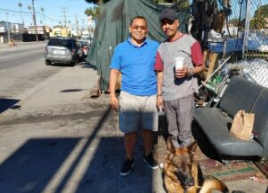Answer the following inquiry with a single word or phrase:
What is sitting at the feet of the two men?

a brown dog